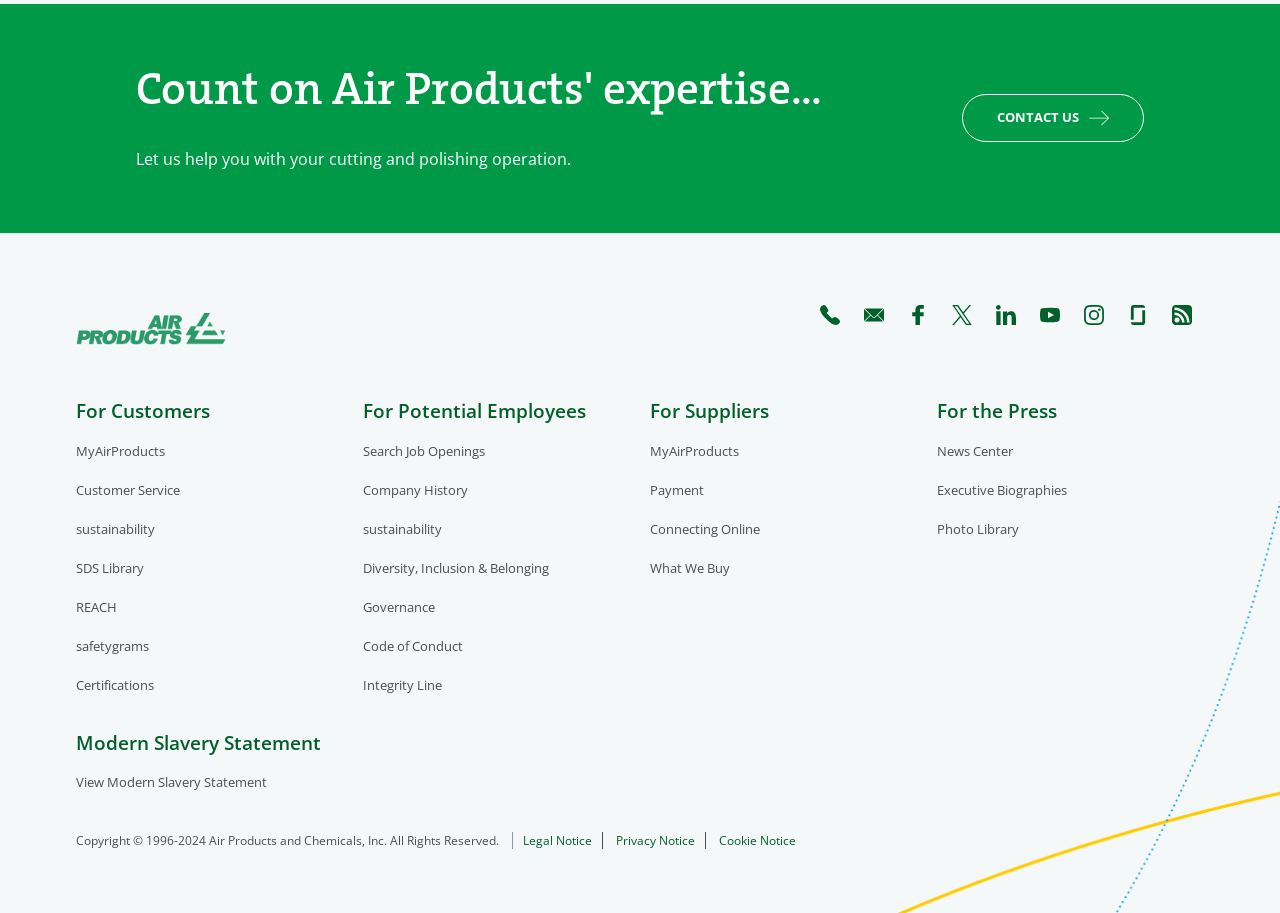What is the 'Modern Slavery Statement' about?
Please respond to the question with a detailed and well-explained answer.

The 'Modern Slavery Statement' is a link located at the bottom of the page, and it is likely a statement or policy document that outlines the company's stance and efforts to prevent modern slavery in its operations and supply chain.